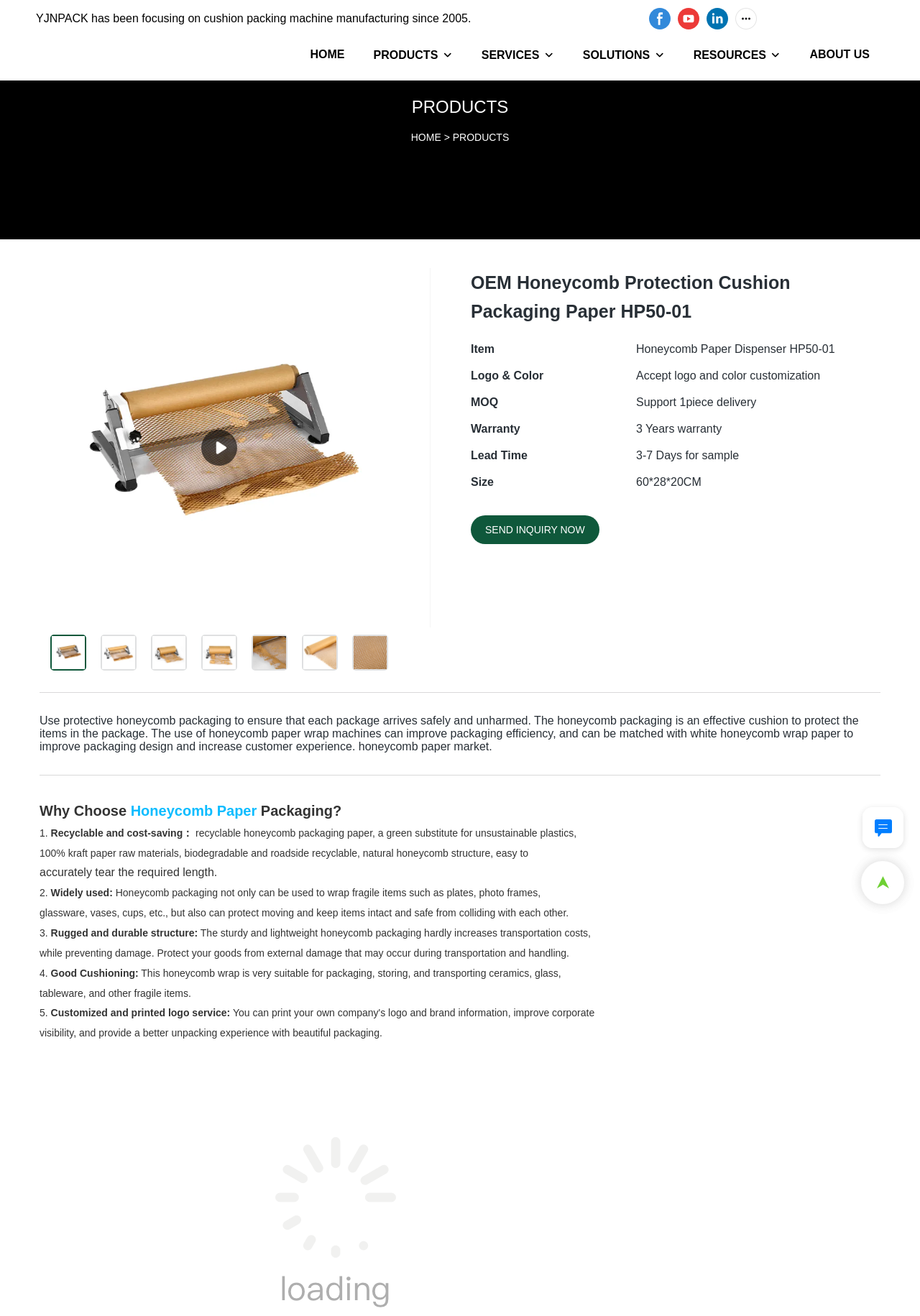Identify the bounding box for the described UI element. Provide the coordinates in (top-left x, top-left y, bottom-right x, bottom-right y) format with values ranging from 0 to 1: SOLUTIONS

[0.633, 0.035, 0.706, 0.049]